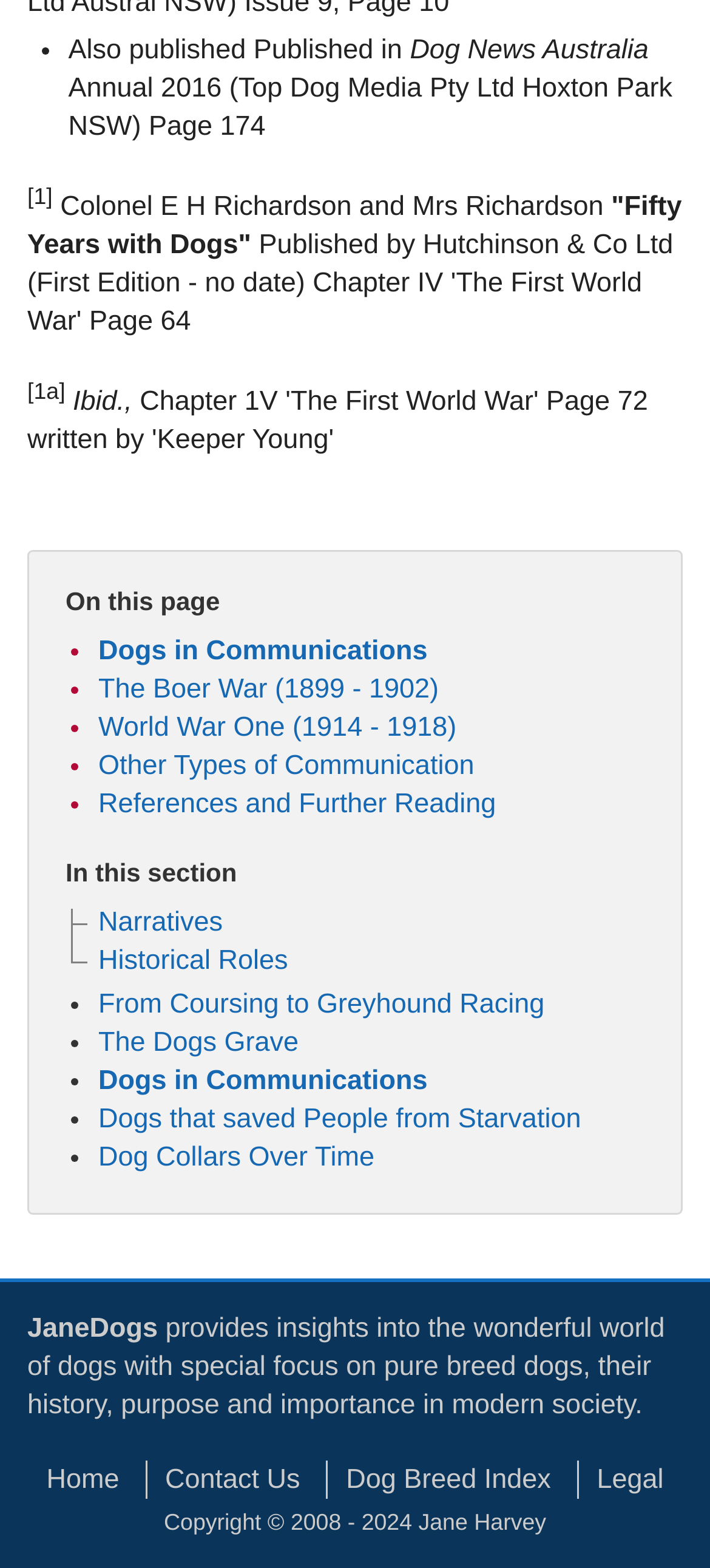What is the name of the website?
Look at the image and respond with a one-word or short-phrase answer.

JaneDogs